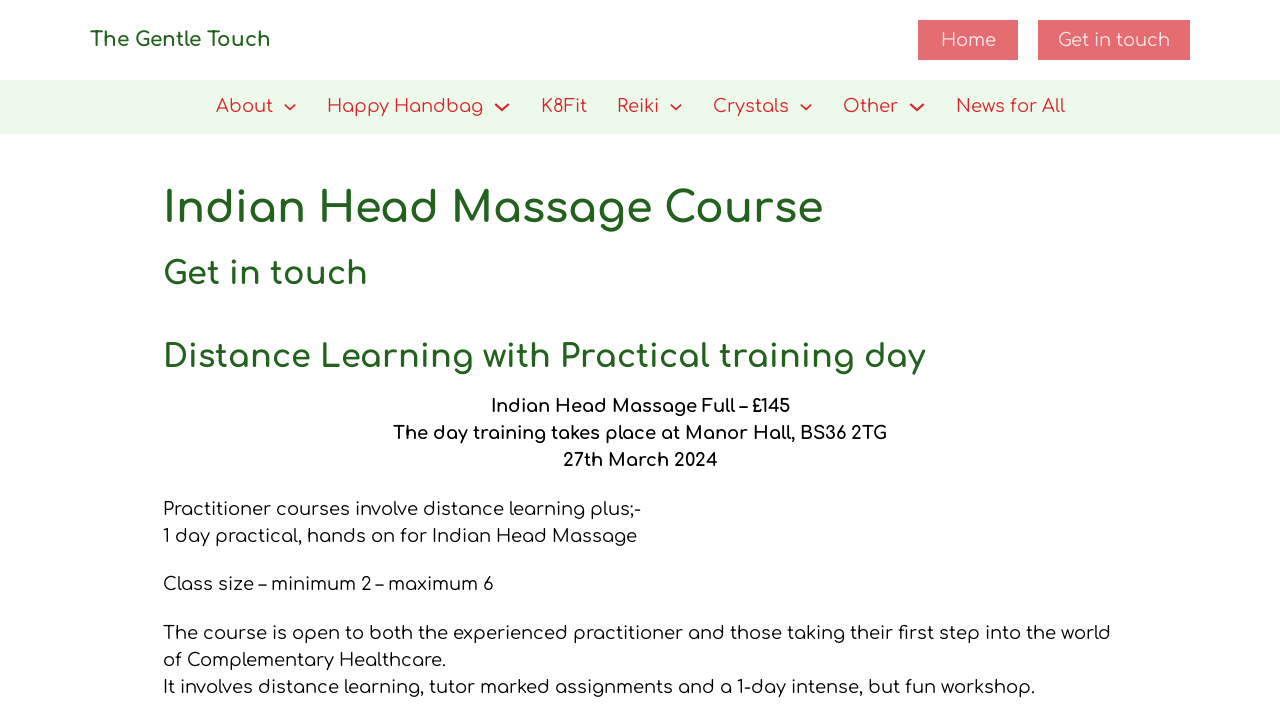Given the element description: "Home", predict the bounding box coordinates of this UI element. The coordinates must be four float numbers between 0 and 1, given as [left, top, right, bottom].

[0.717, 0.028, 0.795, 0.084]